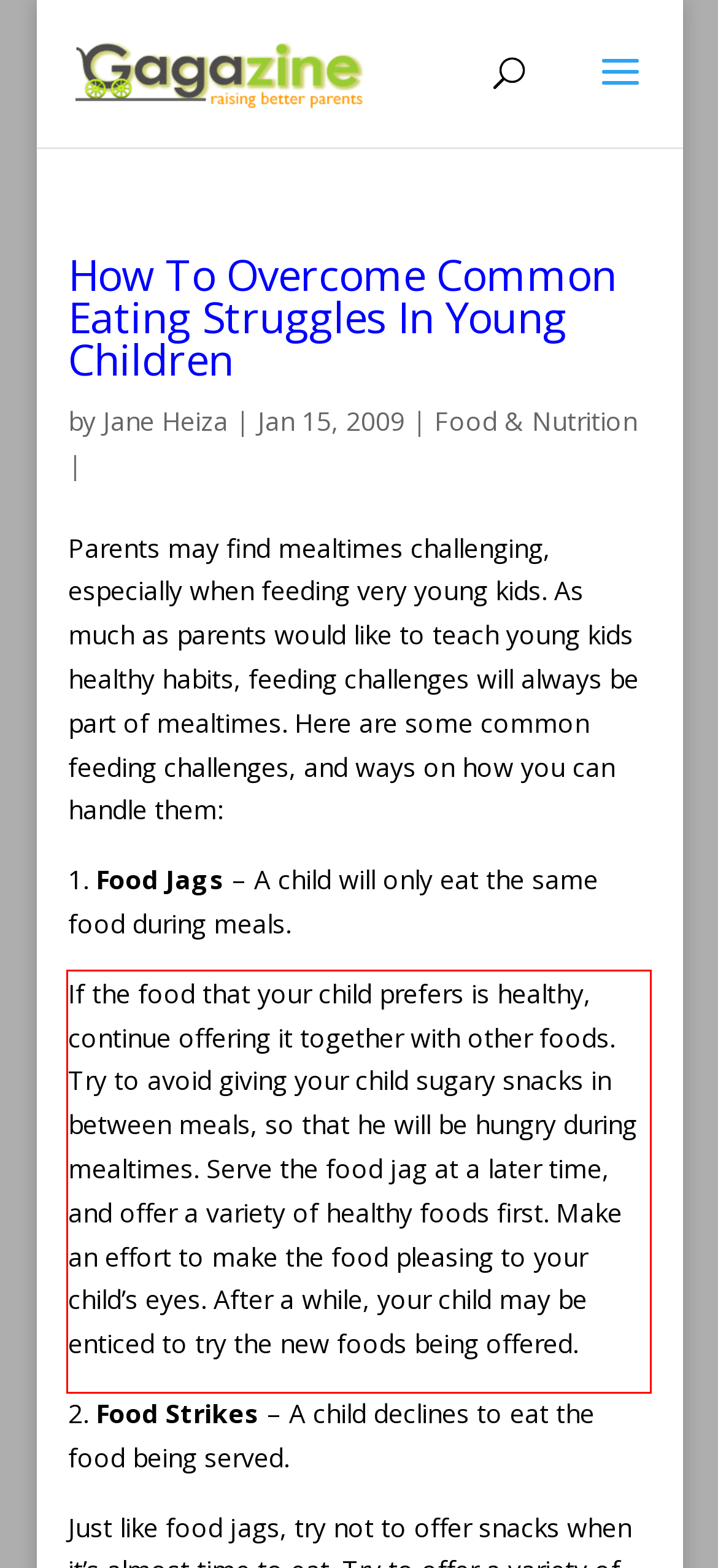Please recognize and transcribe the text located inside the red bounding box in the webpage image.

If the food that your child prefers is healthy, continue offering it together with other foods. Try to avoid giving your child sugary snacks in between meals, so that he will be hungry during mealtimes. Serve the food jag at a later time, and offer a variety of healthy foods first. Make an effort to make the food pleasing to your child’s eyes. After a while, your child may be enticed to try the new foods being offered.